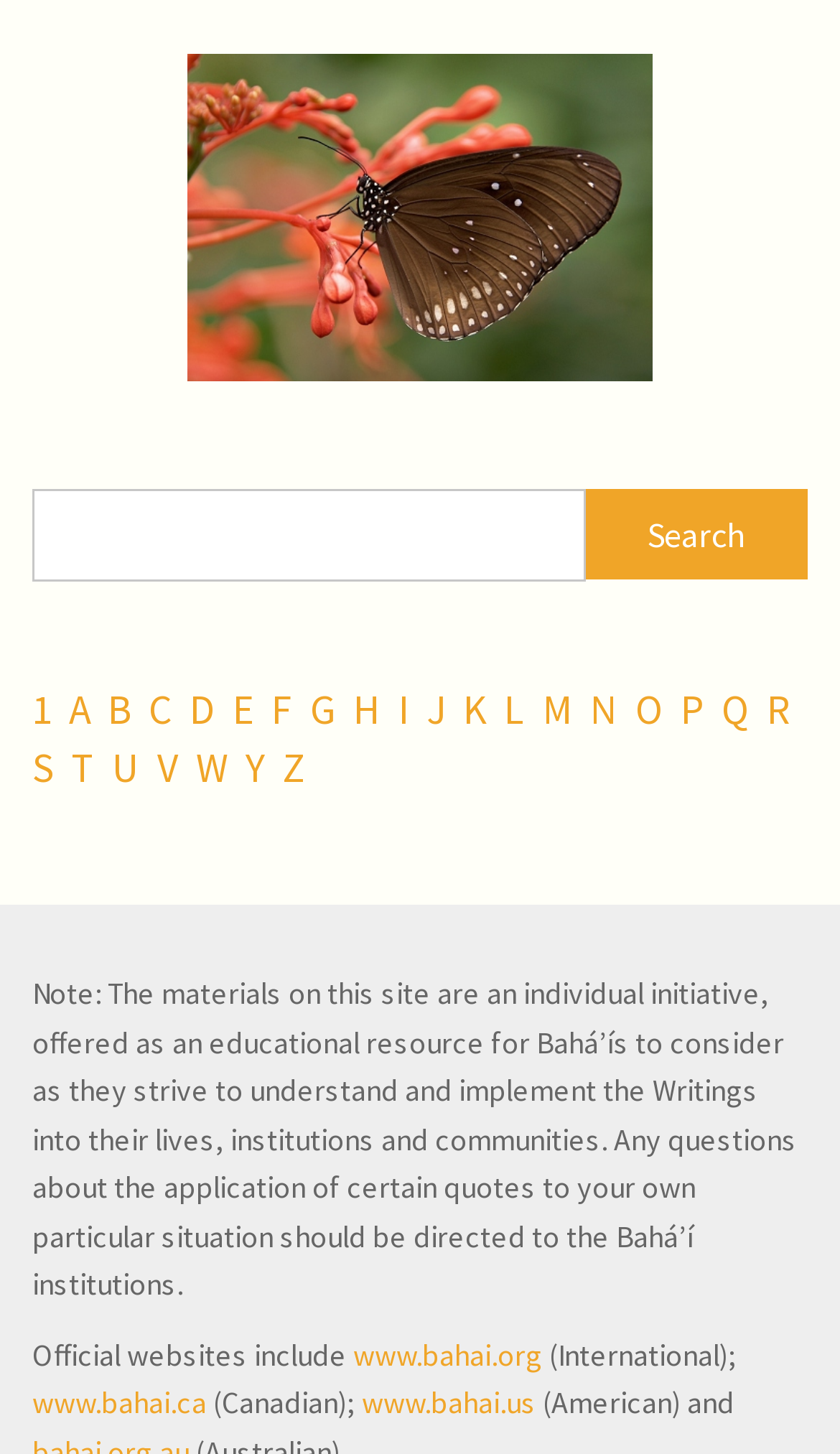Can you find the bounding box coordinates of the area I should click to execute the following instruction: "Search for something"?

[0.038, 0.336, 0.697, 0.399]